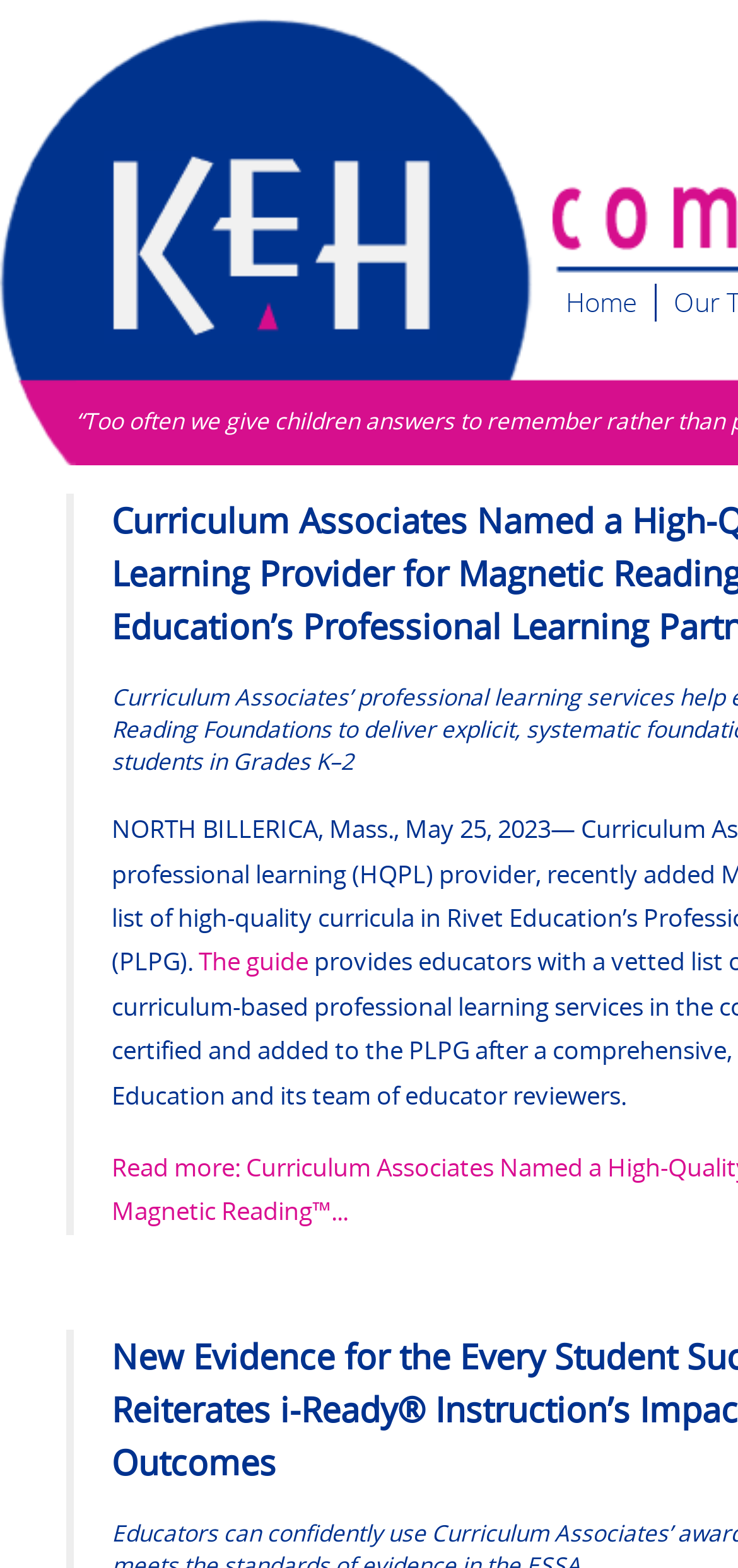Using the webpage screenshot, find the UI element described by title="KEH". Provide the bounding box coordinates in the format (top-left x, top-left y, bottom-right x, bottom-right y), ensuring all values are floating point numbers between 0 and 1.

[0.141, 0.143, 0.592, 0.169]